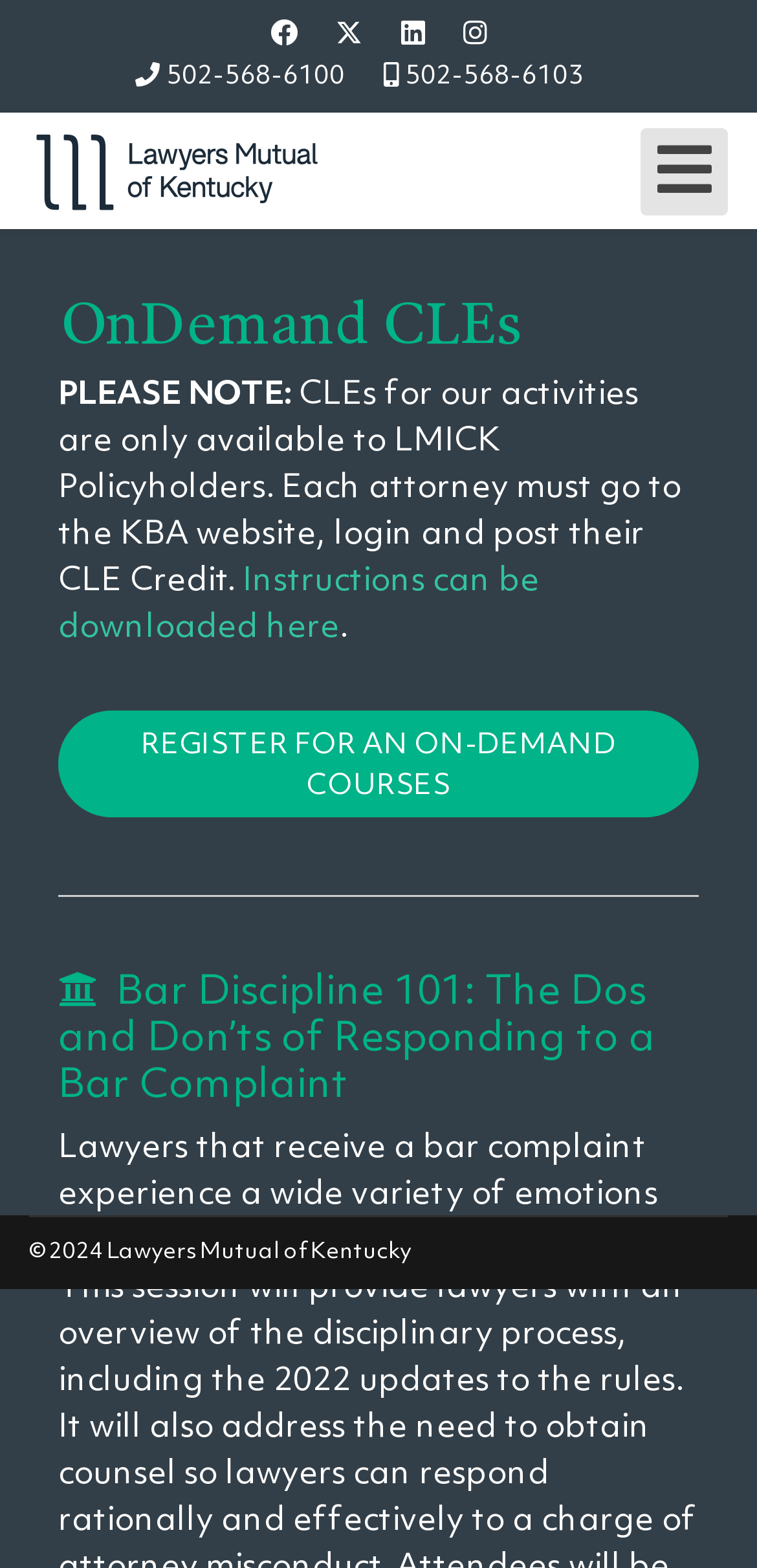Identify the bounding box coordinates of the area that should be clicked in order to complete the given instruction: "Open the mobile menu". The bounding box coordinates should be four float numbers between 0 and 1, i.e., [left, top, right, bottom].

[0.846, 0.081, 0.962, 0.137]